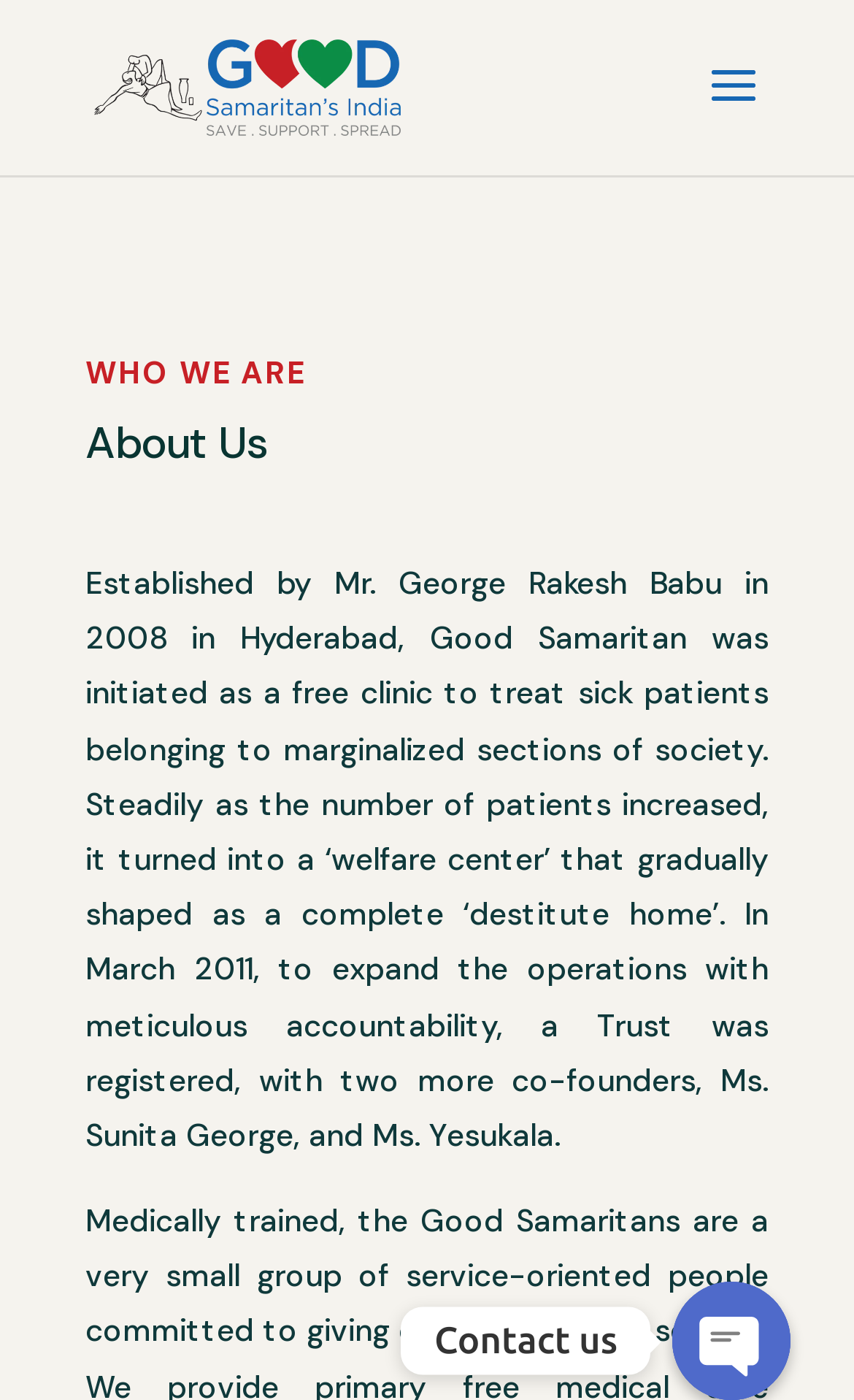Find the coordinates for the bounding box of the element with this description: "Houston TranStar.".

None